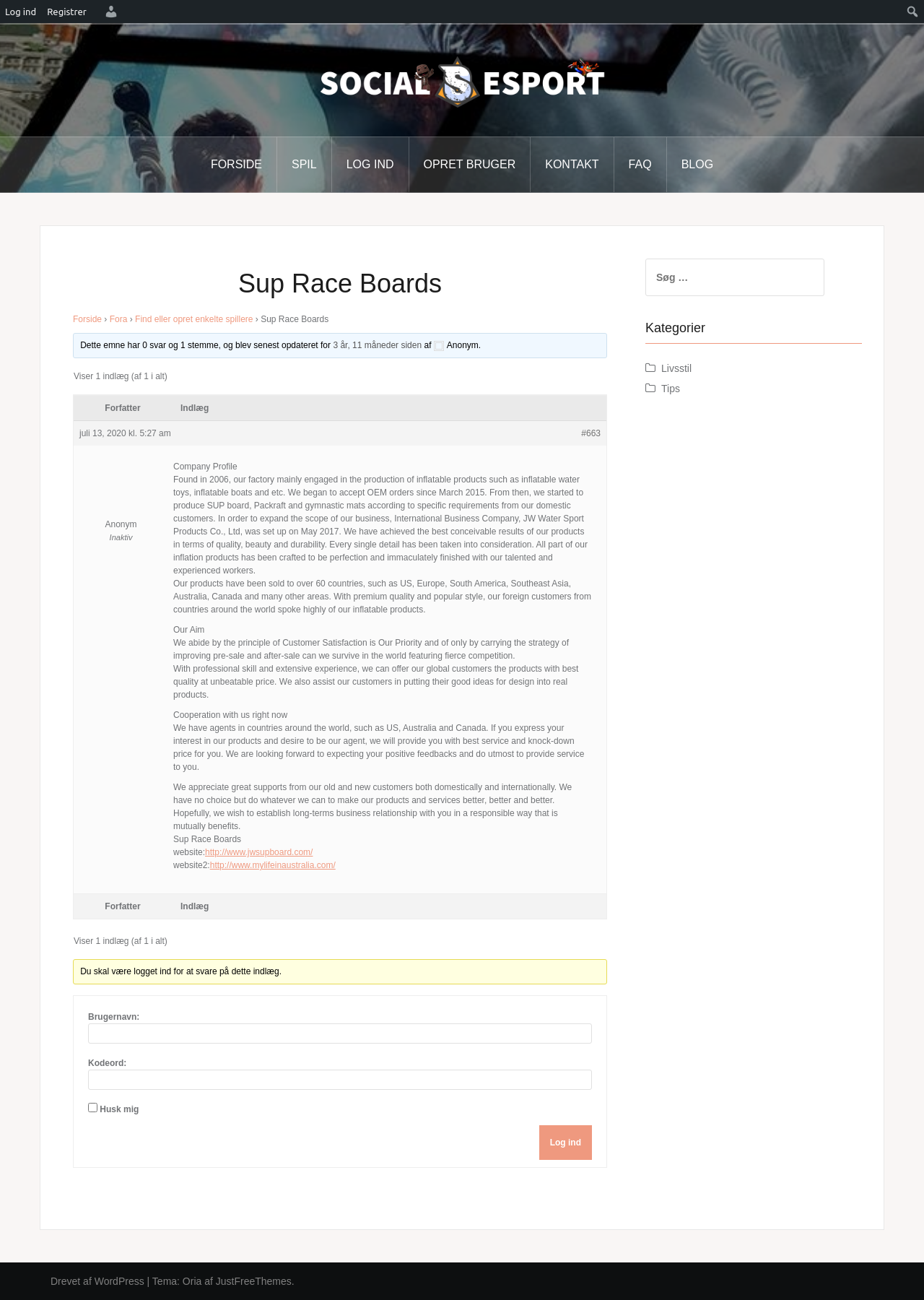Determine the bounding box coordinates of the element's region needed to click to follow the instruction: "Visit the 'FORSIDE' page". Provide these coordinates as four float numbers between 0 and 1, formatted as [left, top, right, bottom].

[0.212, 0.106, 0.3, 0.148]